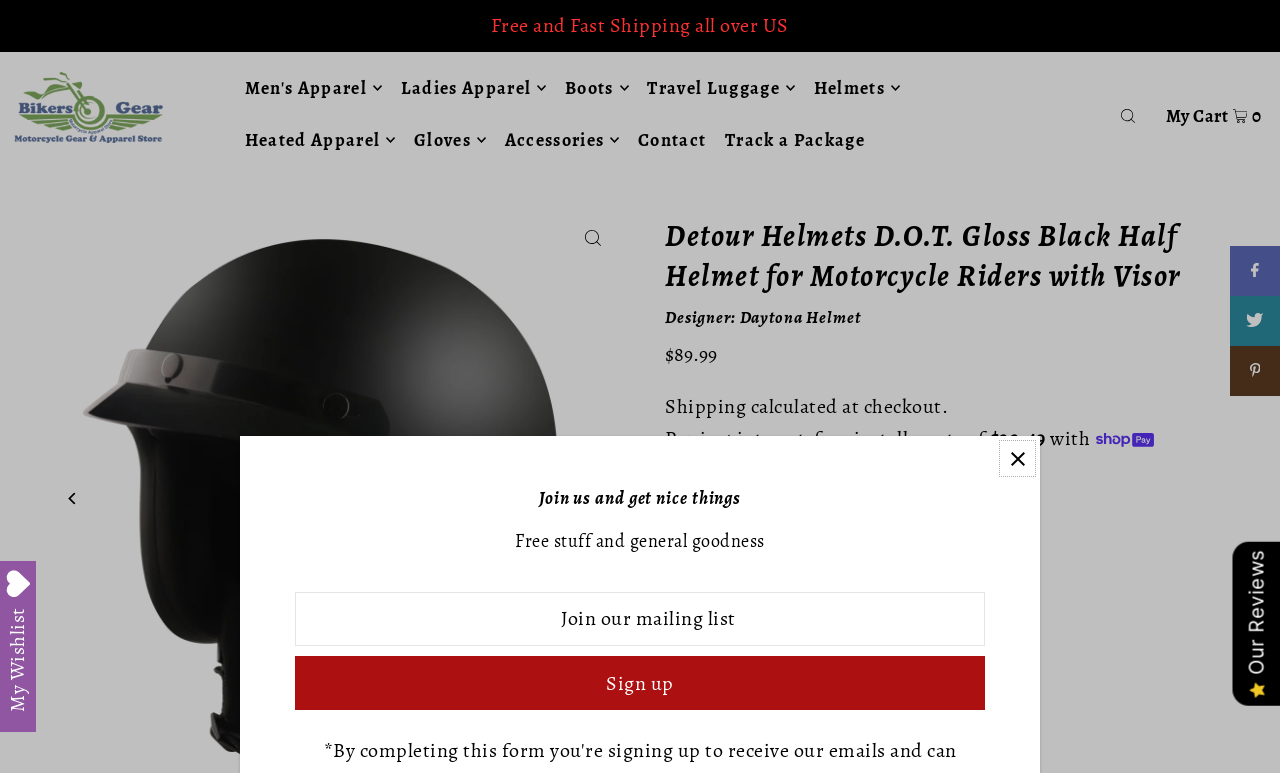Please determine the bounding box coordinates of the element's region to click for the following instruction: "Click on the 'Open Wishlist' link".

[0.0, 0.726, 0.028, 0.947]